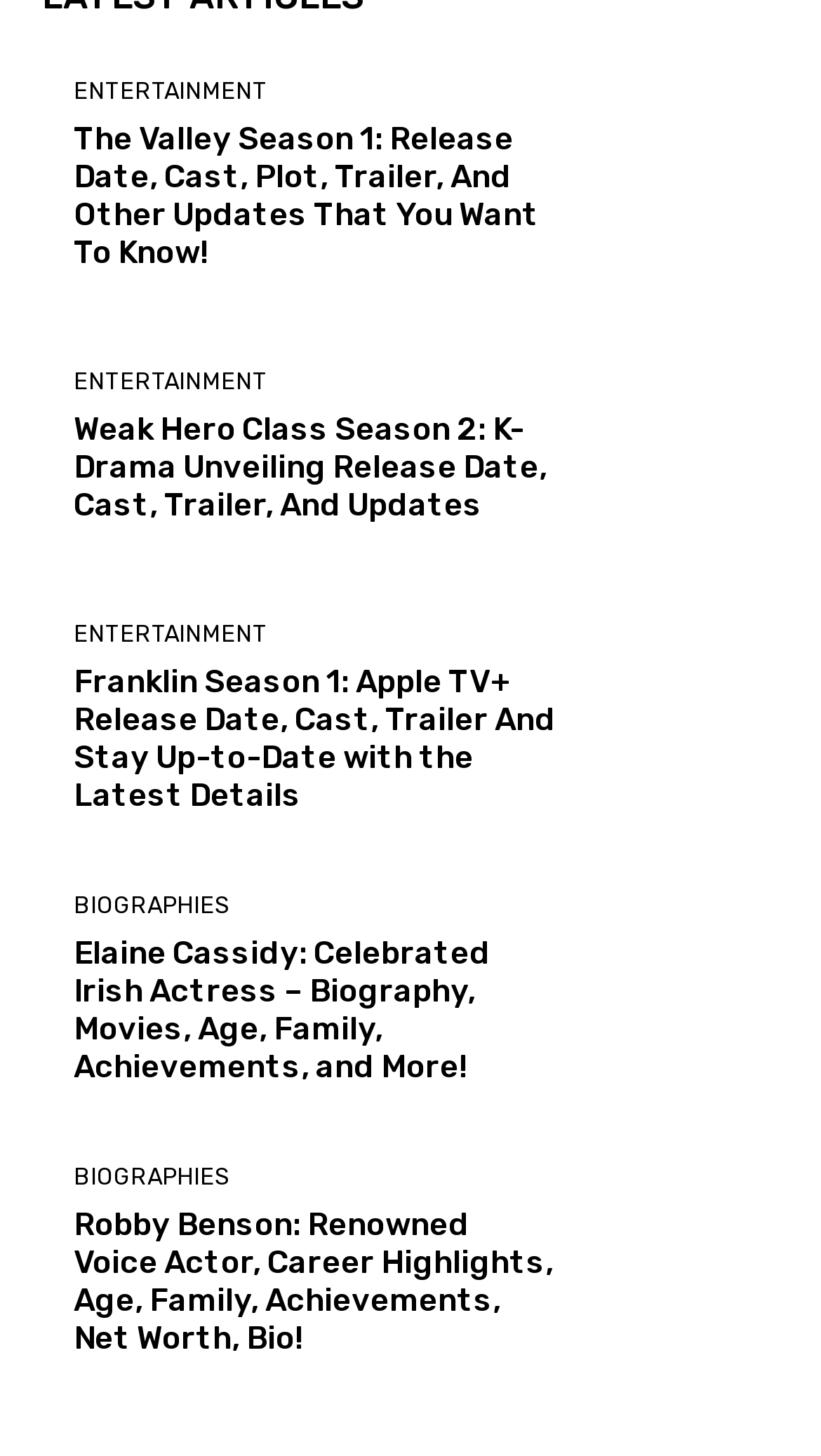Reply to the question with a single word or phrase:
What is the category of the link 'Elaine Cassidy: Celebrated Irish Actress…'?

Biographies